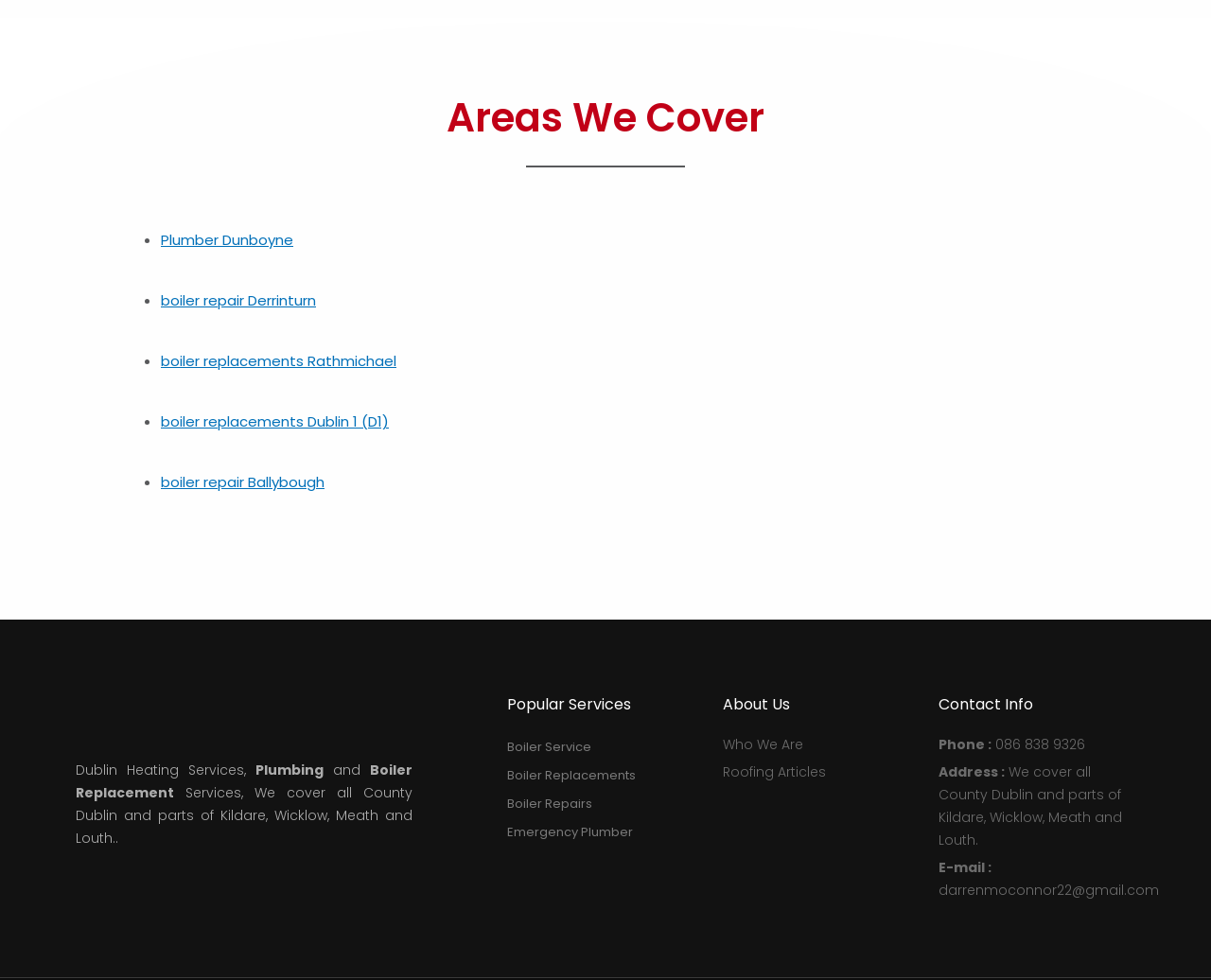What is the email address to contact Dublin Heating Services?
Please provide a single word or phrase in response based on the screenshot.

darrenmoconnor22@gmail.com